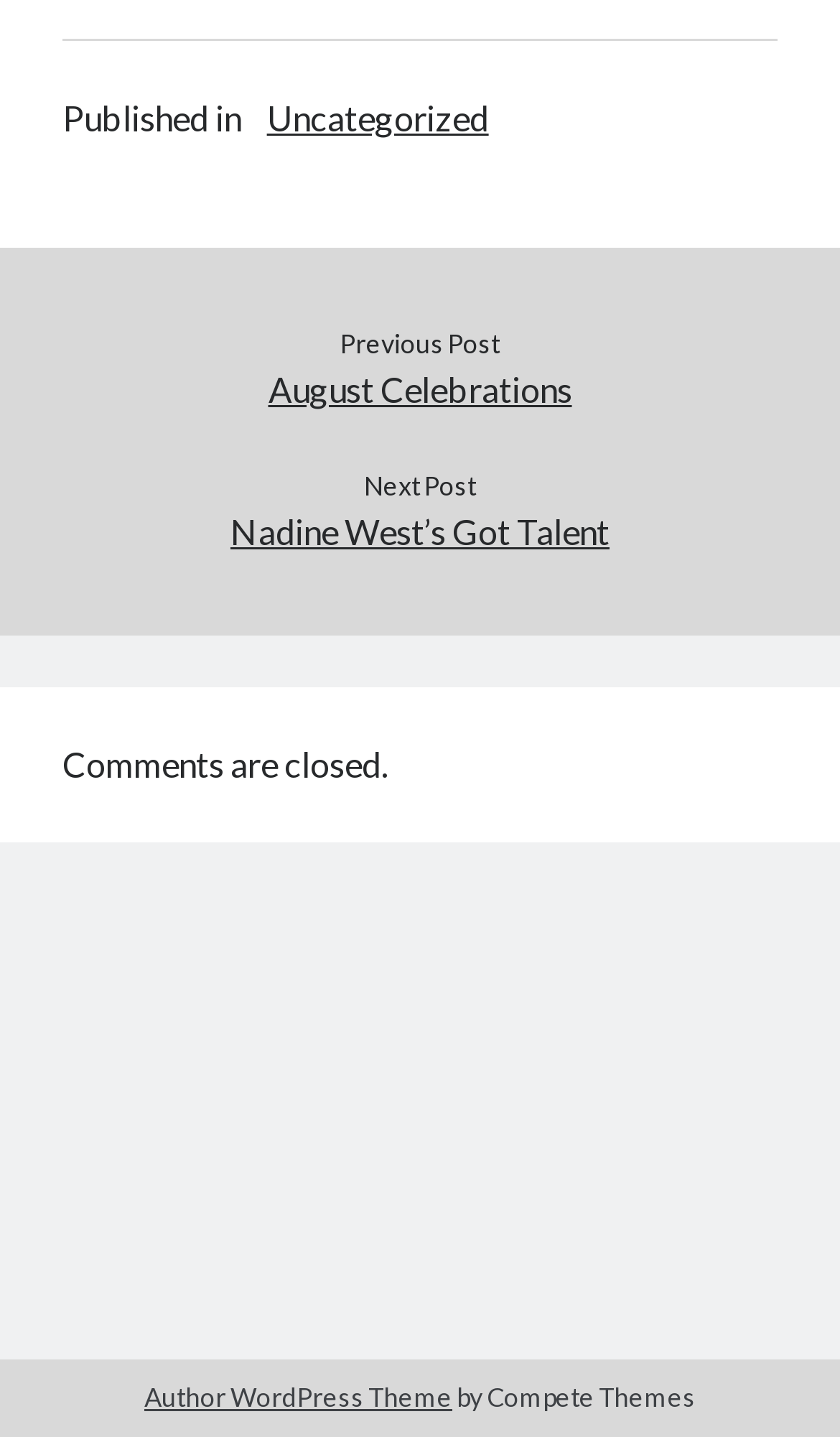Locate the bounding box coordinates for the element described below: "Elsevier B.V.". The coordinates must be four float values between 0 and 1, formatted as [left, top, right, bottom].

None